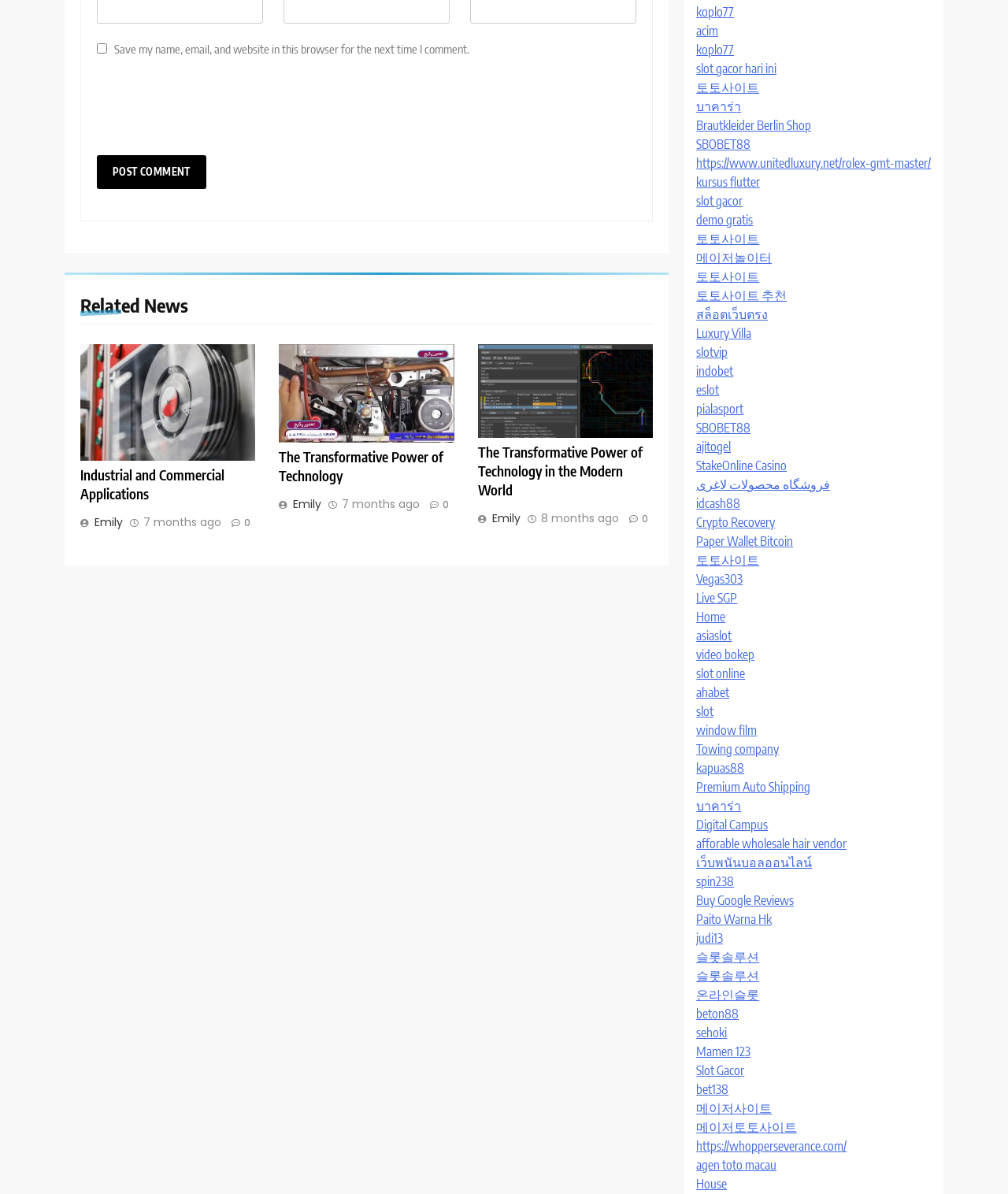Find the bounding box of the web element that fits this description: "Towing company".

[0.691, 0.621, 0.773, 0.634]